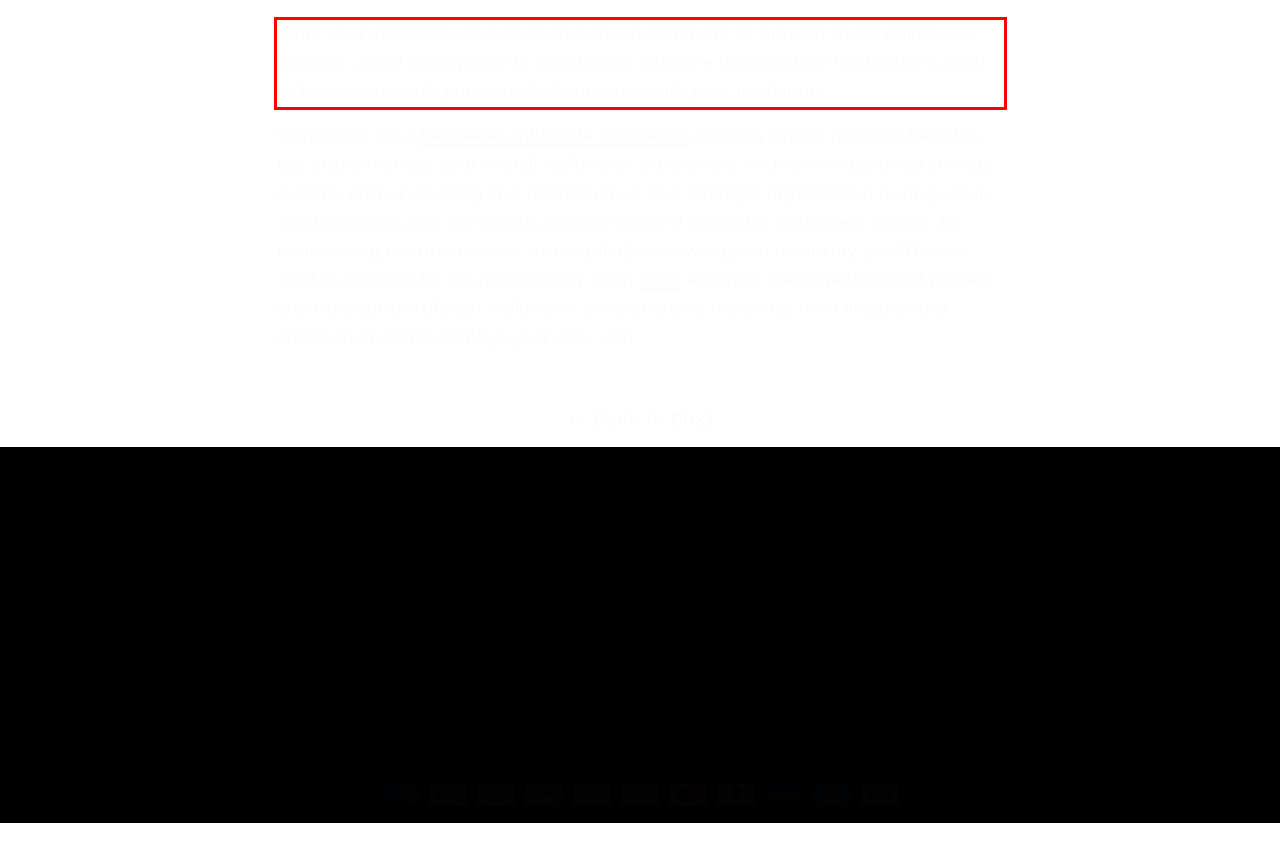Observe the screenshot of the webpage that includes a red rectangle bounding box. Conduct OCR on the content inside this red bounding box and generate the text.

Store your inflatables in a clean and dry environment to prevent mold, mildew, or damage. Avoid areas prone to moisture or extreme temperature fluctuations, such as basements with potential leaks or attics with poor insulation.